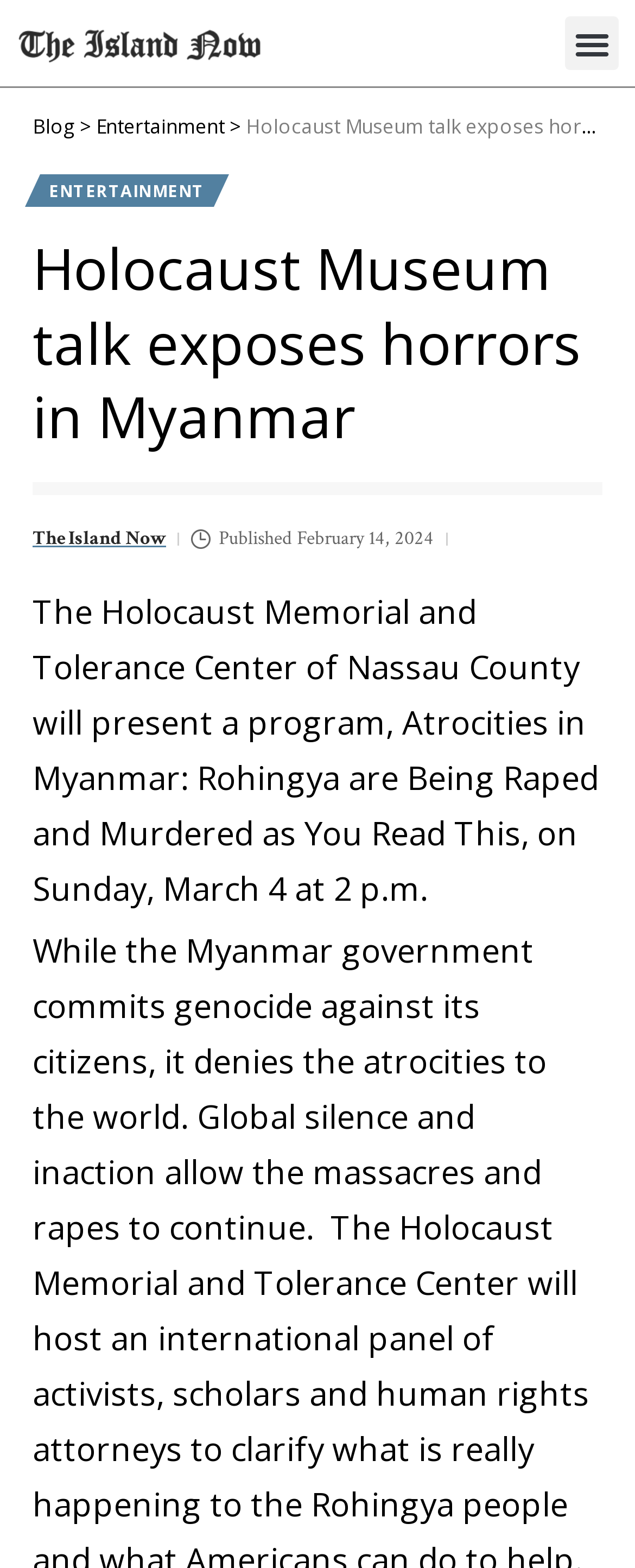Use a single word or phrase to answer the question: 
What is the topic of the program presented by the Holocaust Memorial and Tolerance Center?

Atrocities in Myanmar